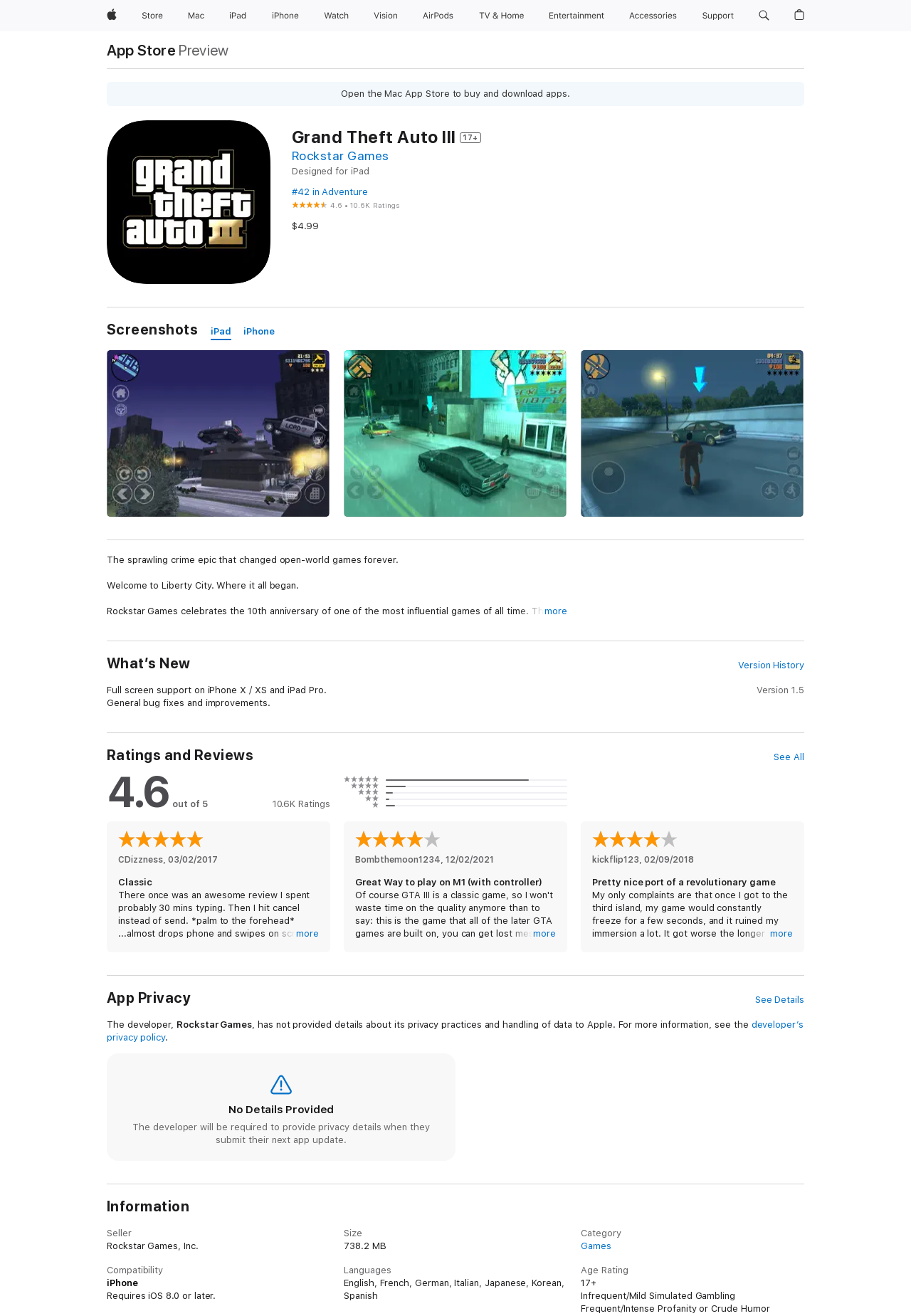Use one word or a short phrase to answer the question provided: 
What is the rating of the game?

4.6 out of 5